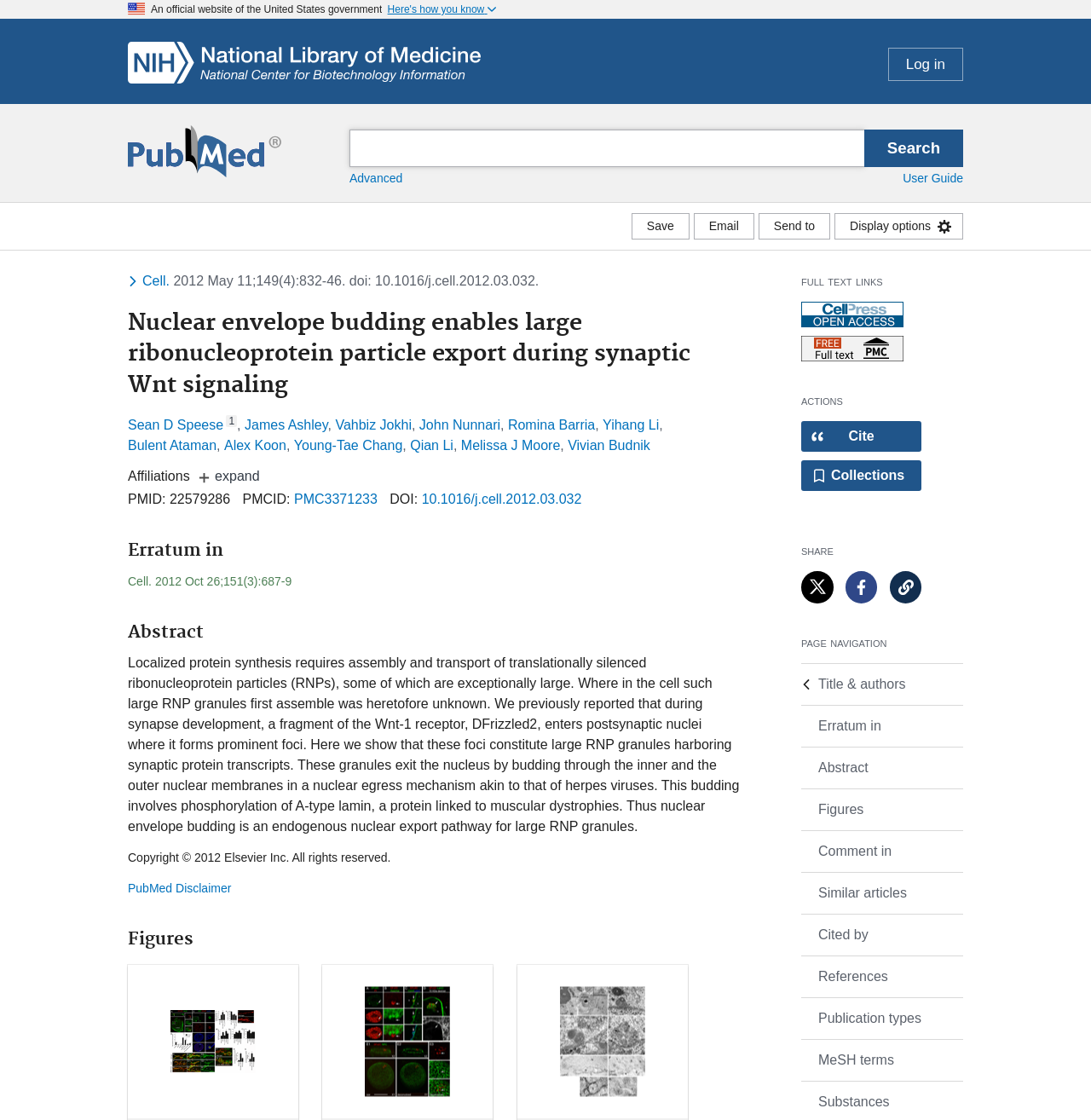Identify the coordinates of the bounding box for the element that must be clicked to accomplish the instruction: "Share article on Twitter".

[0.734, 0.51, 0.764, 0.538]